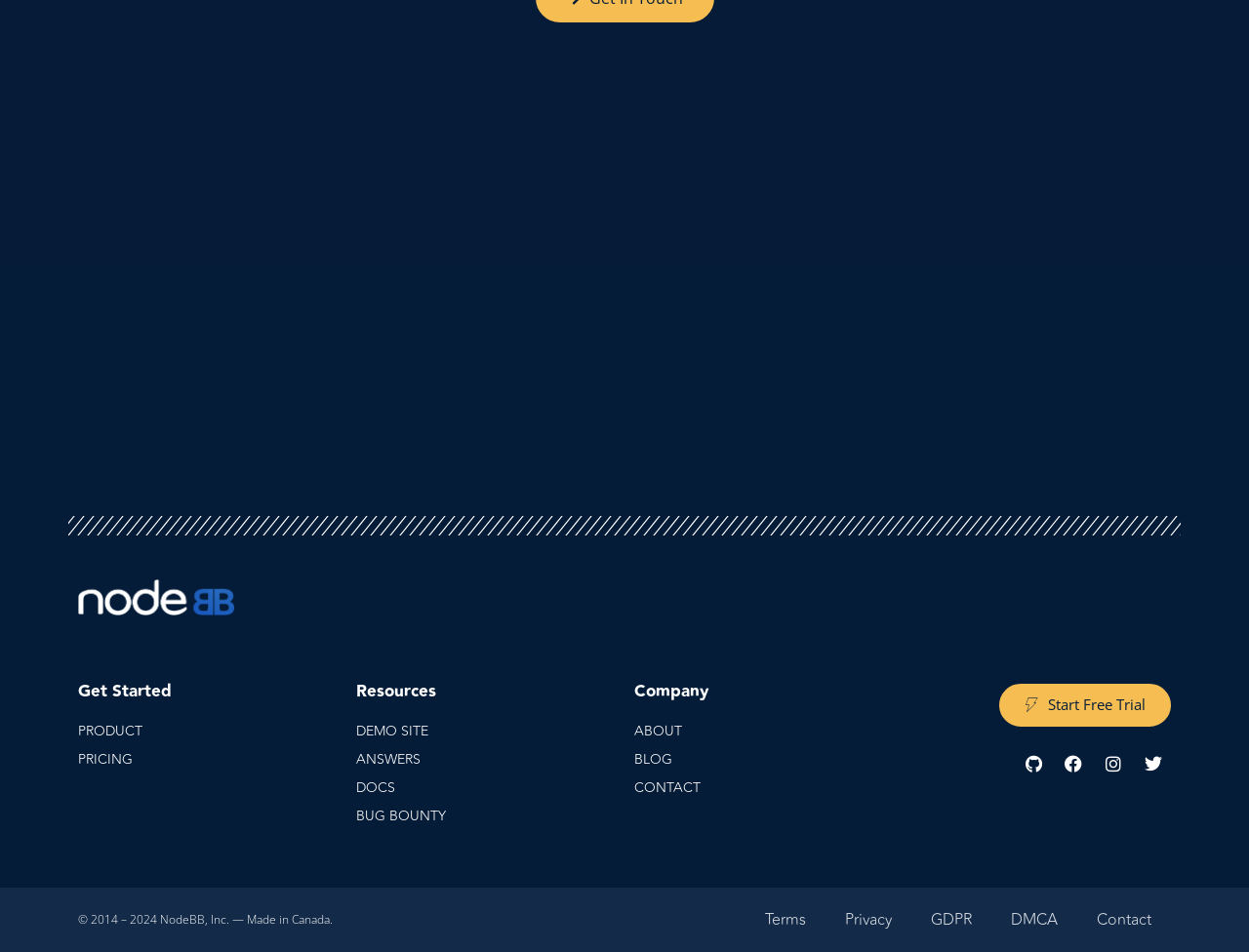Please identify the bounding box coordinates for the region that you need to click to follow this instruction: "Go to Github".

[0.813, 0.784, 0.841, 0.821]